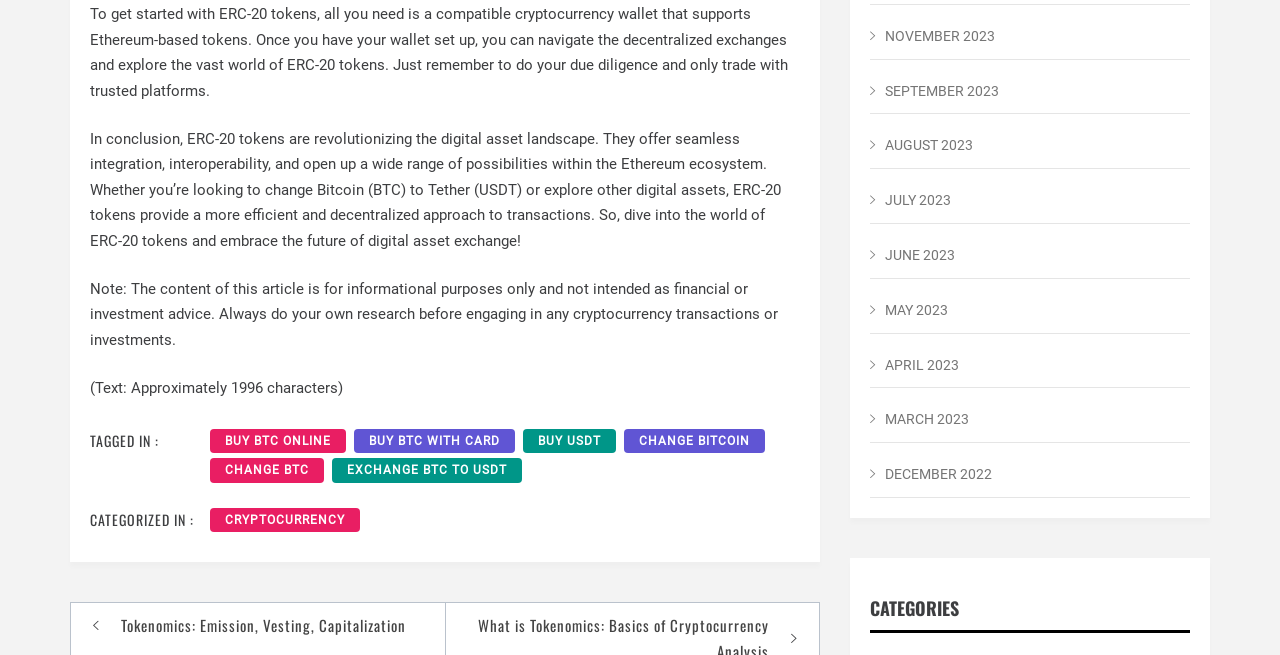What type of content is categorized in the footer?
Examine the image and give a concise answer in one word or a short phrase.

Cryptocurrency